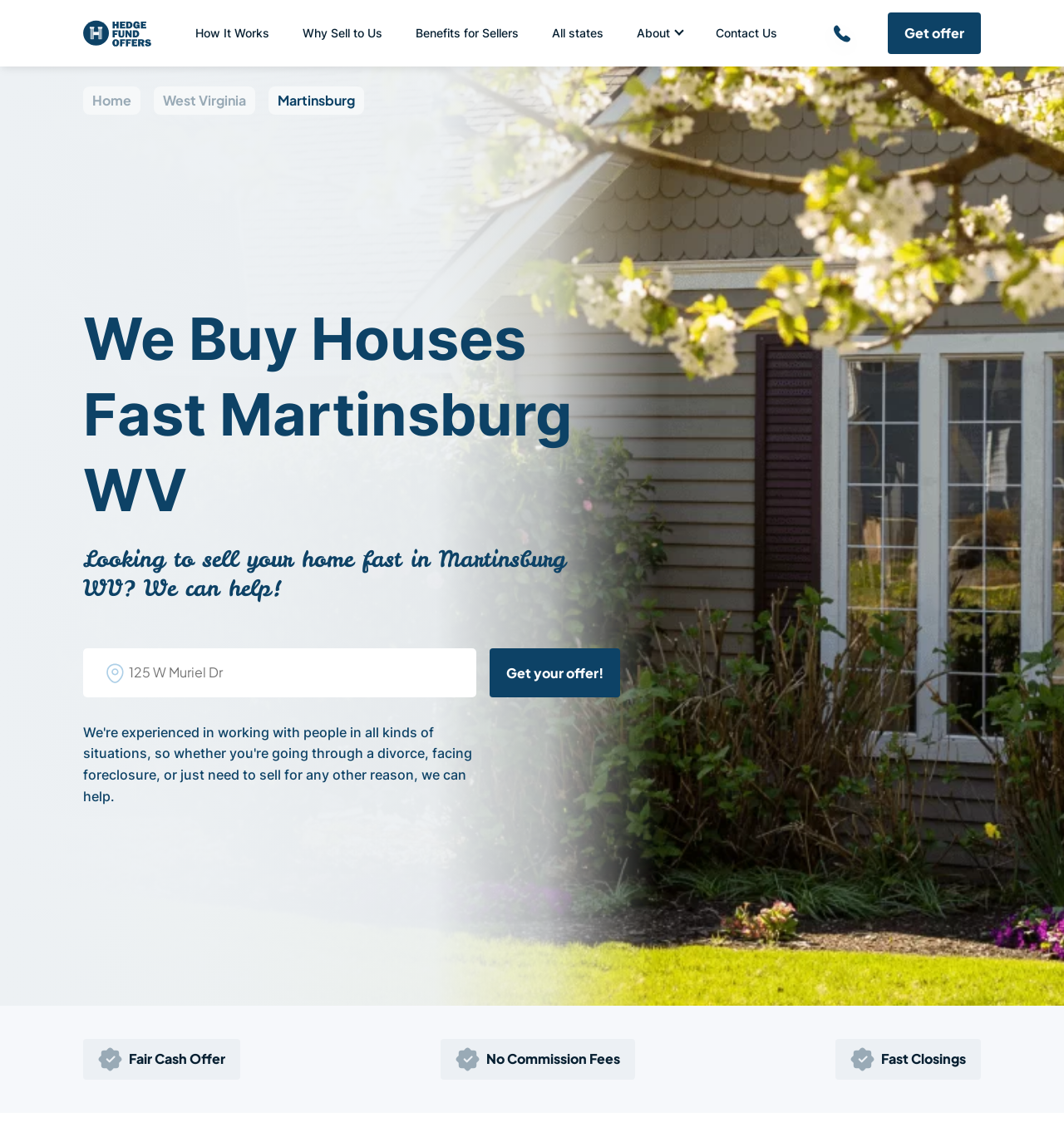Given the element description Contact Us, specify the bounding box coordinates of the corresponding UI element in the format (top-left x, top-left y, bottom-right x, bottom-right y). All values must be between 0 and 1.

[0.657, 0.015, 0.746, 0.043]